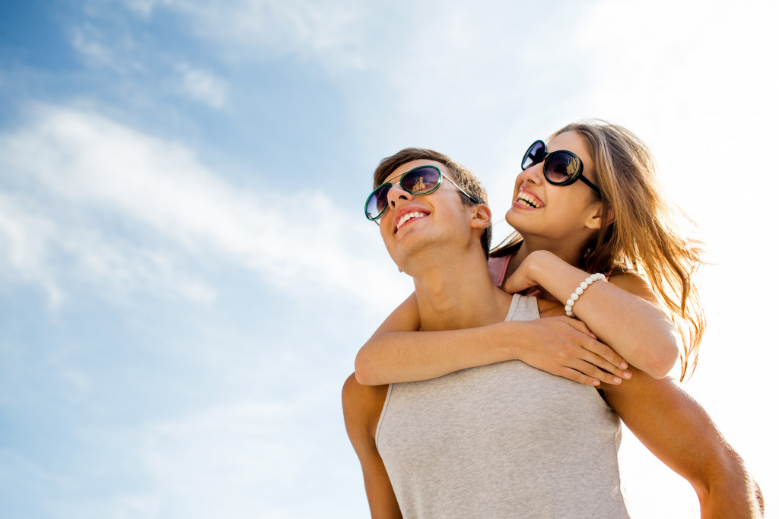What are the couple wearing on their faces?
Answer with a single word or phrase, using the screenshot for reference.

Sunglasses